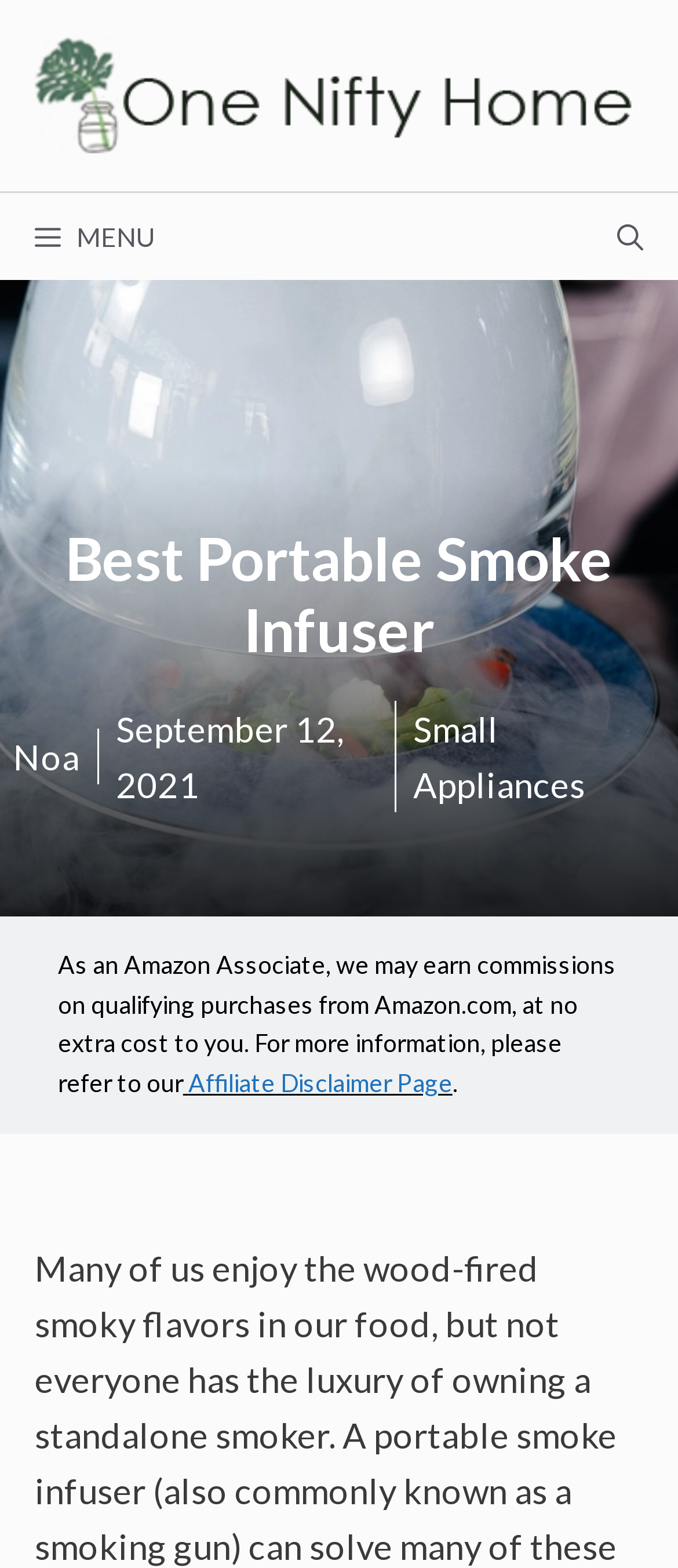Please determine the primary heading and provide its text.

Best Portable Smoke Infuser